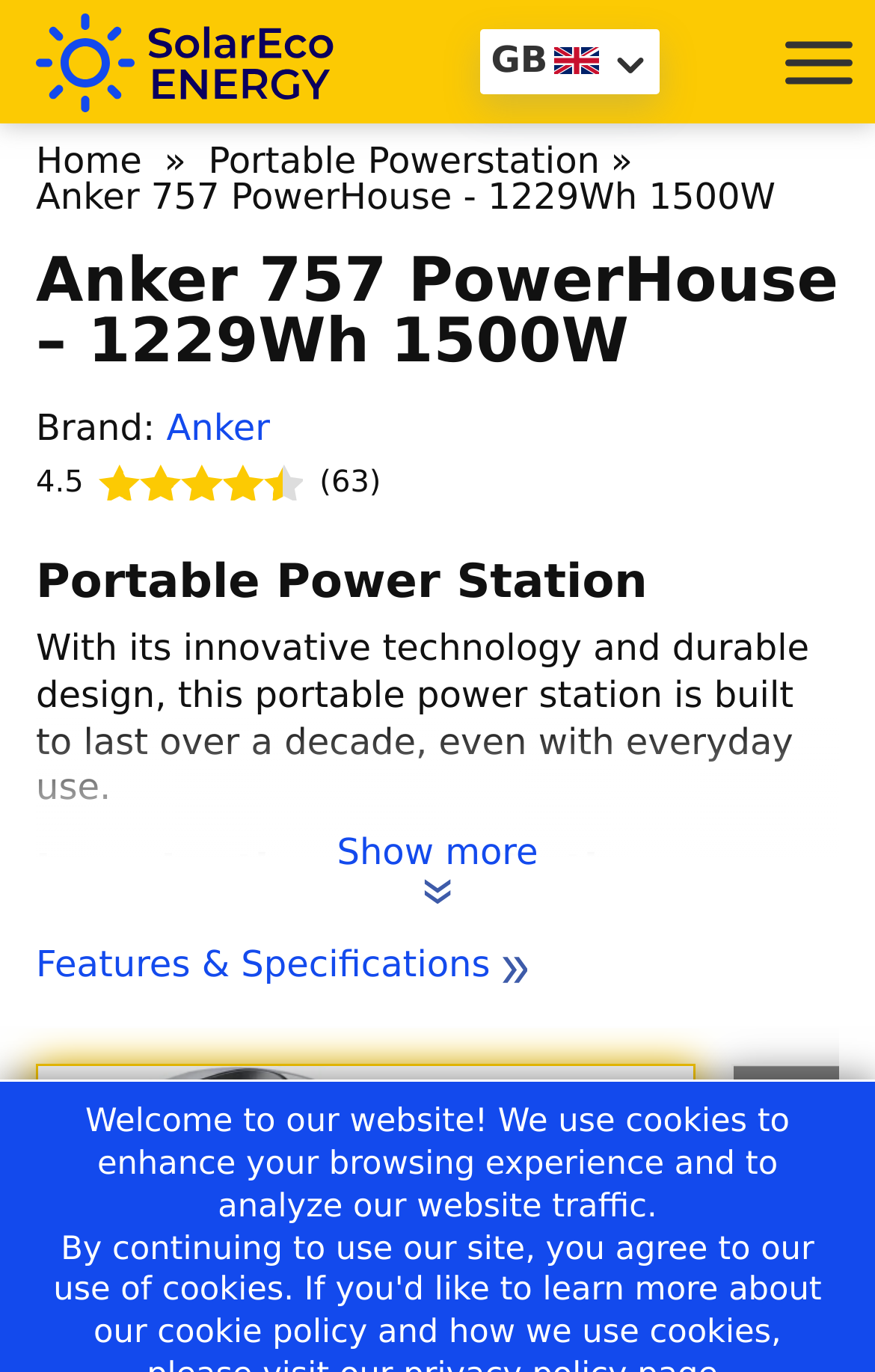How many times per second does the smart temperature control system monitor temperature?
Refer to the image and give a detailed response to the question.

I found the information by reading the detailed description of the product, which mentions that the smart temperature control system monitors temperature up to 100 times per second to ensure optimal performance.